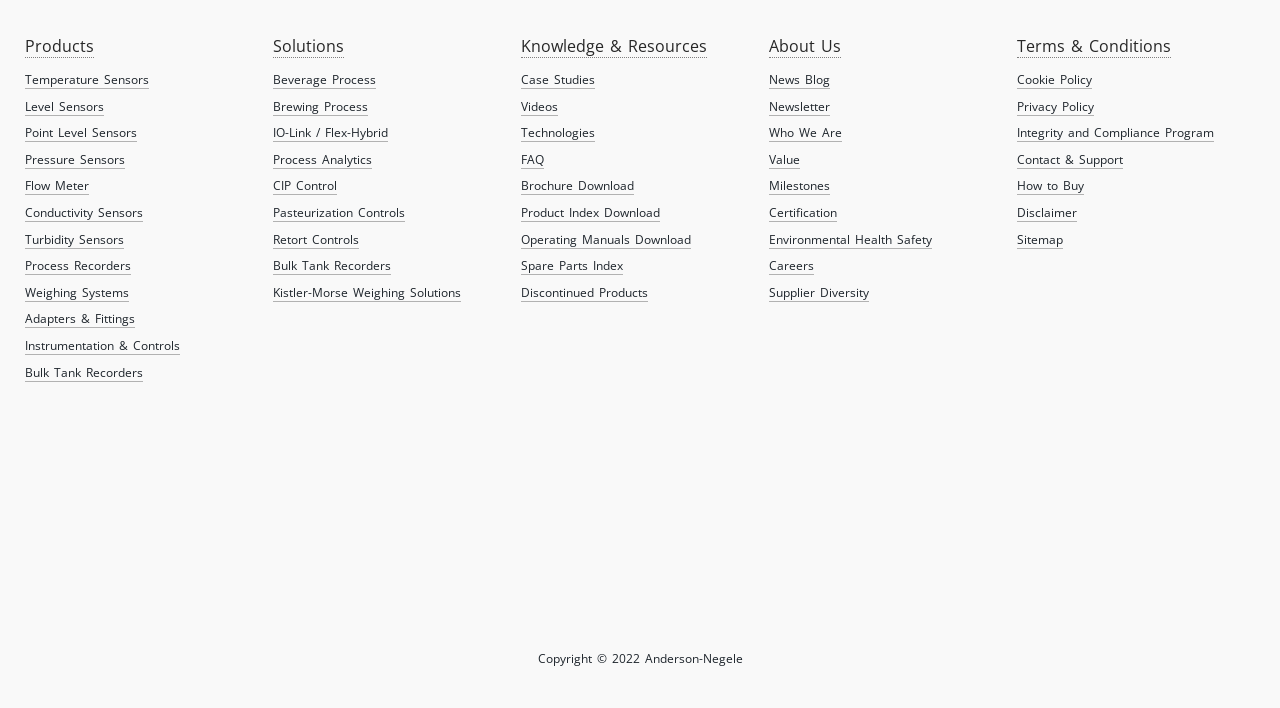Pinpoint the bounding box coordinates of the element you need to click to execute the following instruction: "Open YouTube". The bounding box should be represented by four float numbers between 0 and 1, in the format [left, top, right, bottom].

[0.441, 0.768, 0.479, 0.799]